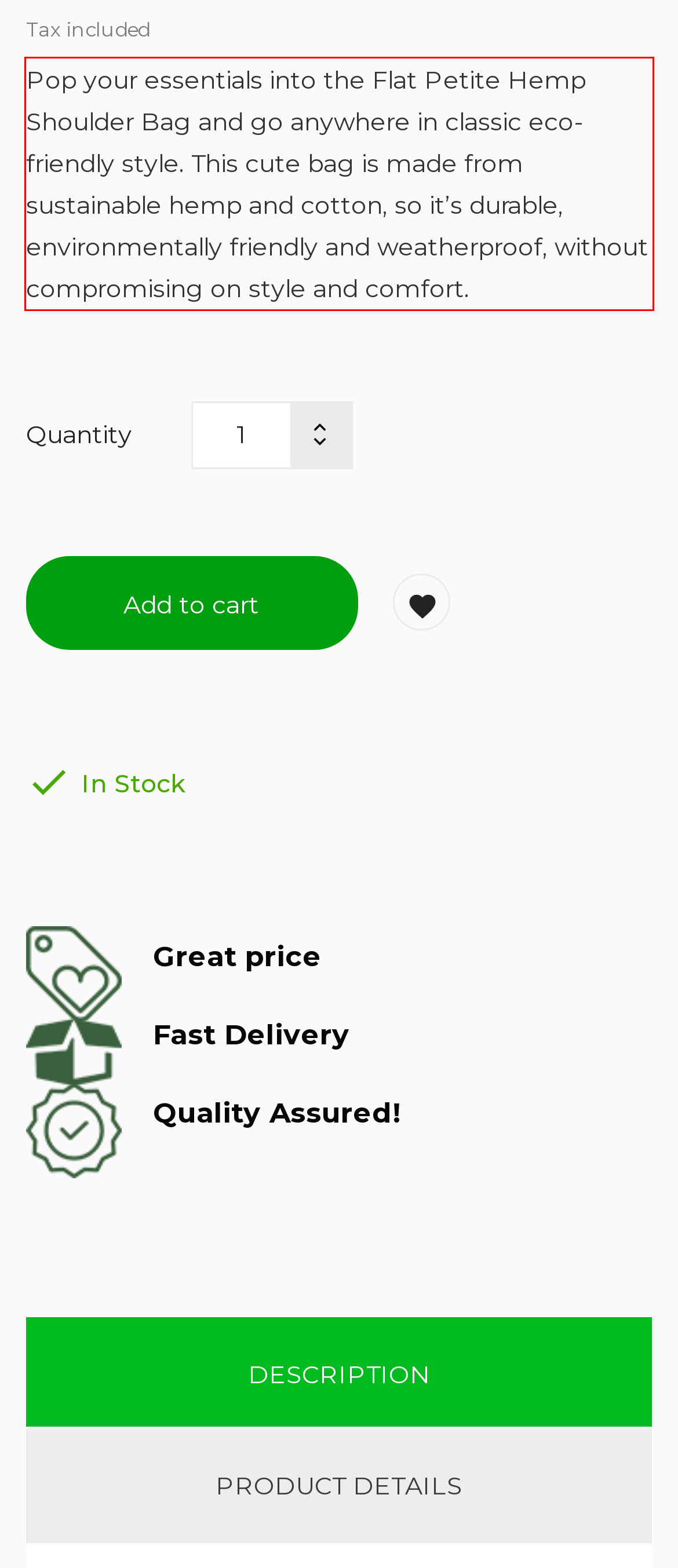Given the screenshot of the webpage, identify the red bounding box, and recognize the text content inside that red bounding box.

Pop your essentials into the Flat Petite Hemp Shoulder Bag and go anywhere in classic eco-friendly style. This cute bag is made from sustainable hemp and cotton, so it’s durable, environmentally friendly and weatherproof, without compromising on style and comfort.